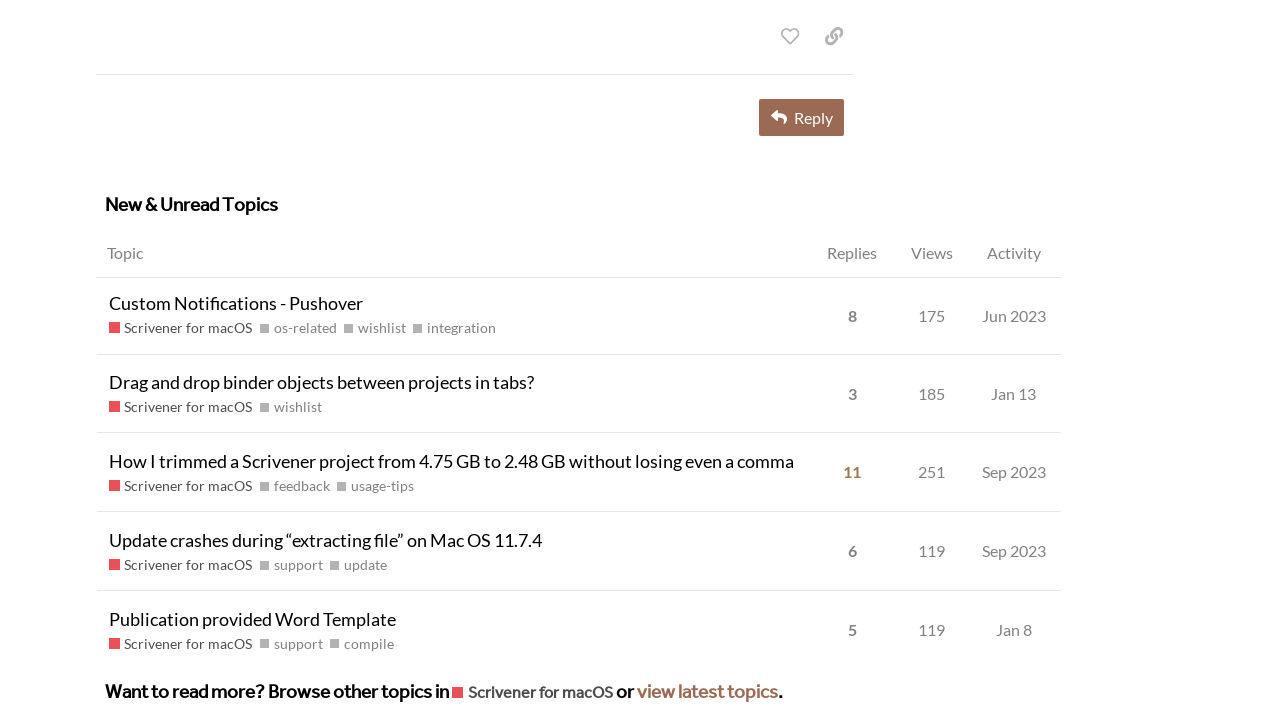Given the webpage screenshot, identify the bounding box of the UI element that matches this description: "wishlist".

[0.269, 0.437, 0.317, 0.466]